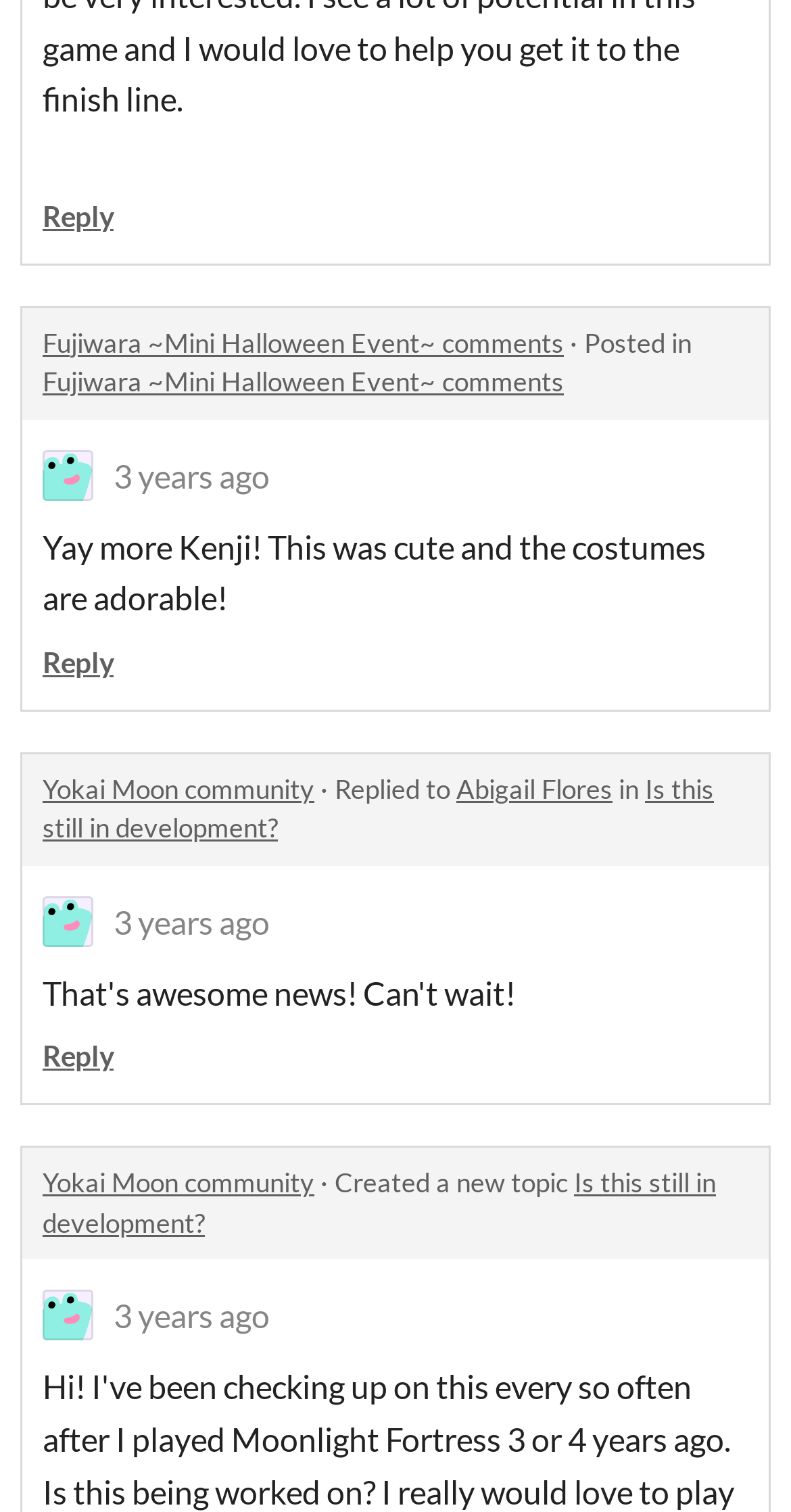Using the details in the image, give a detailed response to the question below:
What is the title of the topic created by a user?

I determined the title of the topic created by a user by looking at the text 'Is this still in development?' which is a link element with ID 386. This text is located near the text 'Created a new topic' and is likely to be the title of the topic created by a user.